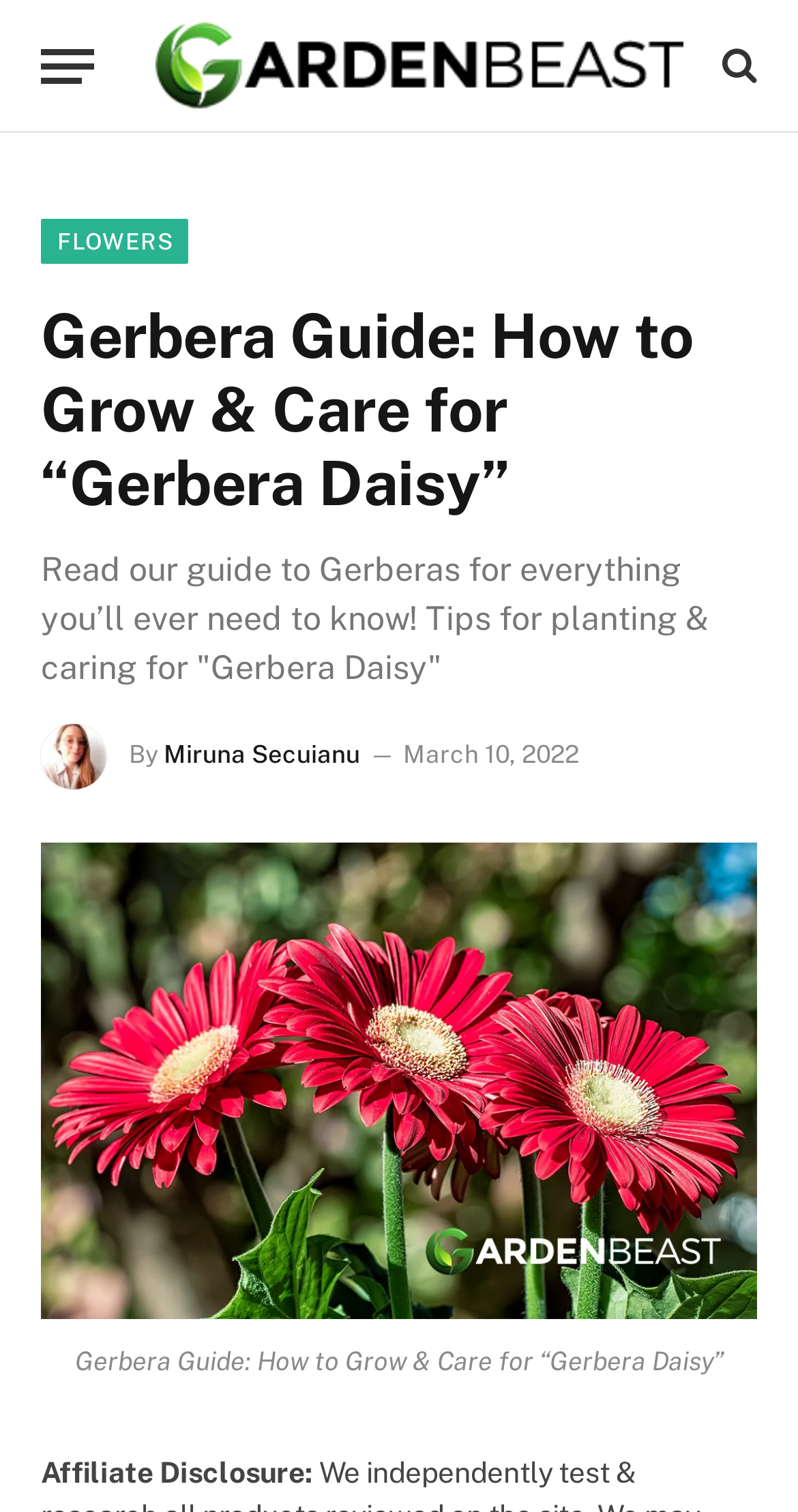What is the name of the website?
Provide an in-depth answer to the question, covering all aspects.

I found the website's name by looking at the top-left corner of the webpage, where the logo and website name are typically located. The text 'GardenBeast' is accompanied by an image of the website's logo.